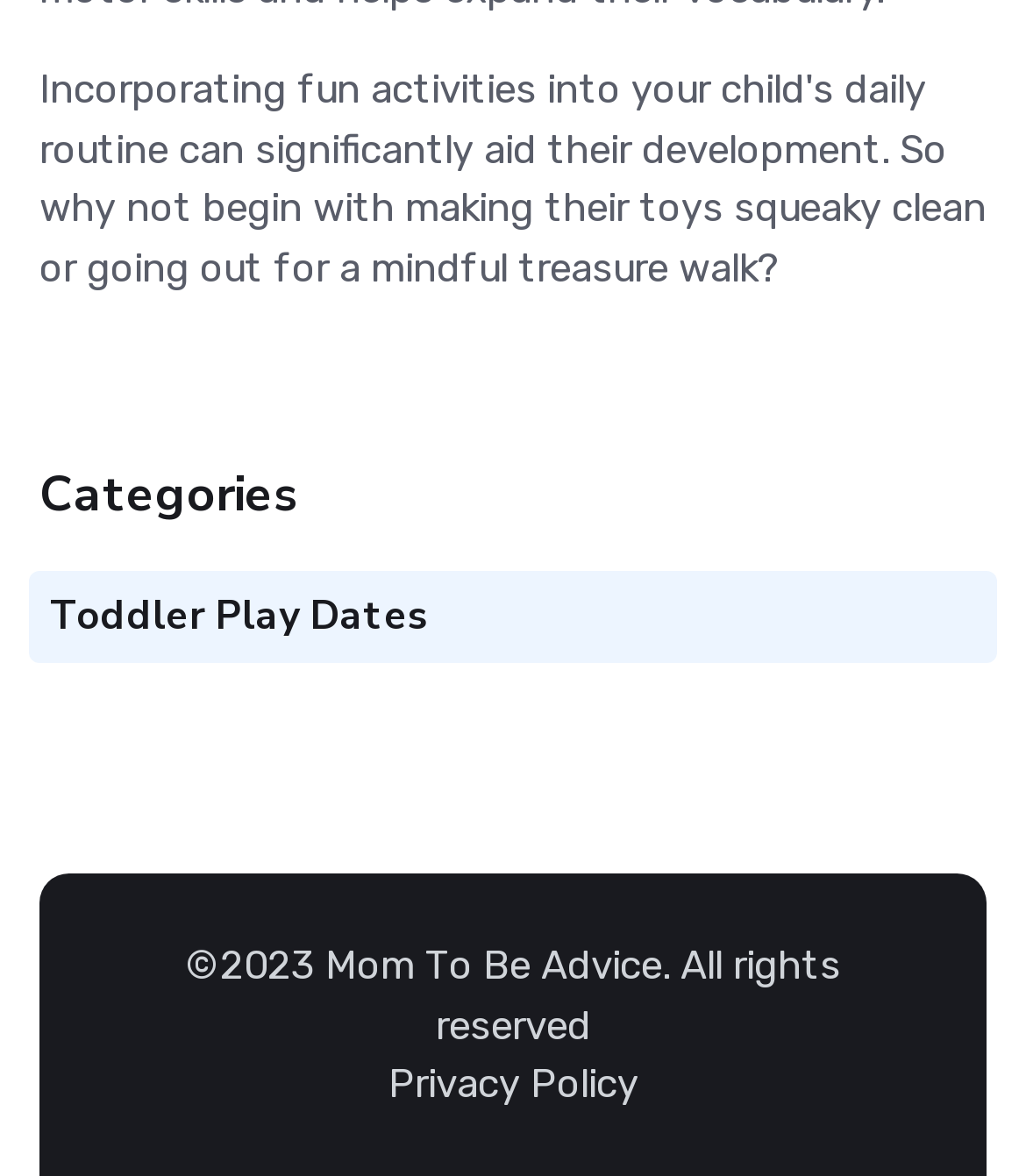Use a single word or phrase to answer the question:
How many links are there in the footer section?

3